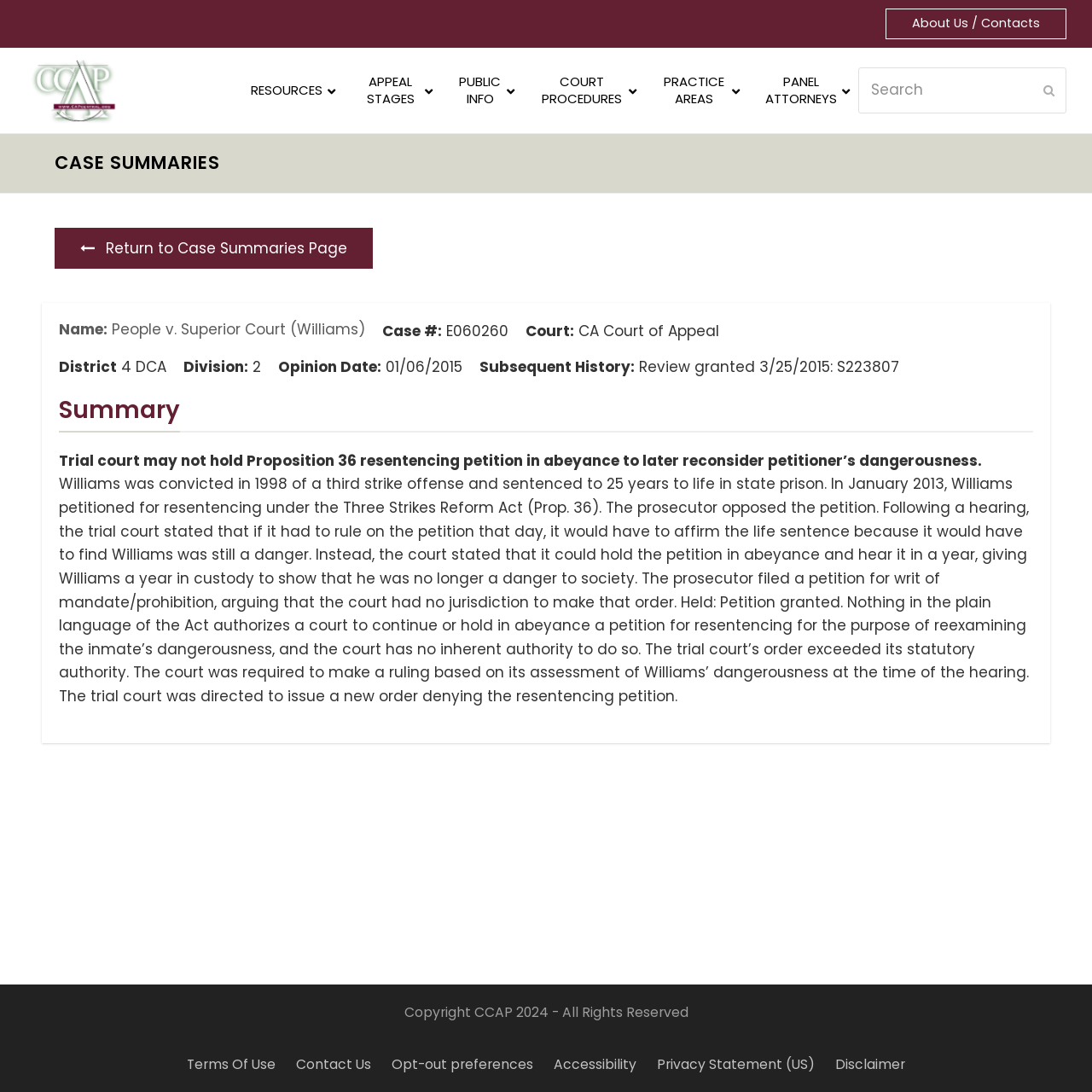Please mark the bounding box coordinates of the area that should be clicked to carry out the instruction: "View CCAP homepage".

[0.023, 0.072, 0.11, 0.091]